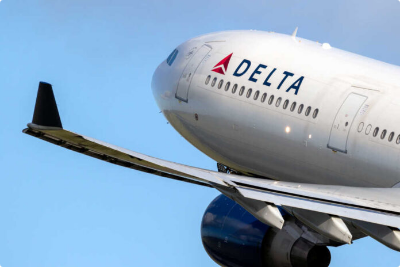Describe all the important aspects and features visible in the image.

The image captures a Delta Airlines aircraft in flight, showcasing its distinctive livery. The prominent red, white, and blue logo is clearly visible on the fuselage, reflecting the brand's identity. The airplane is angled slightly, which gives a dynamic sense of motion and highlights its streamlined design. This specific flight incident comes in the backdrop of a recent emergency landing due to a biohazard situation on board, with passengers experiencing a distressing medical issue. The aircraft’s position in the sky may evoke feelings of urgency and the complexities involved in air travel, particularly during unforeseen circumstances.